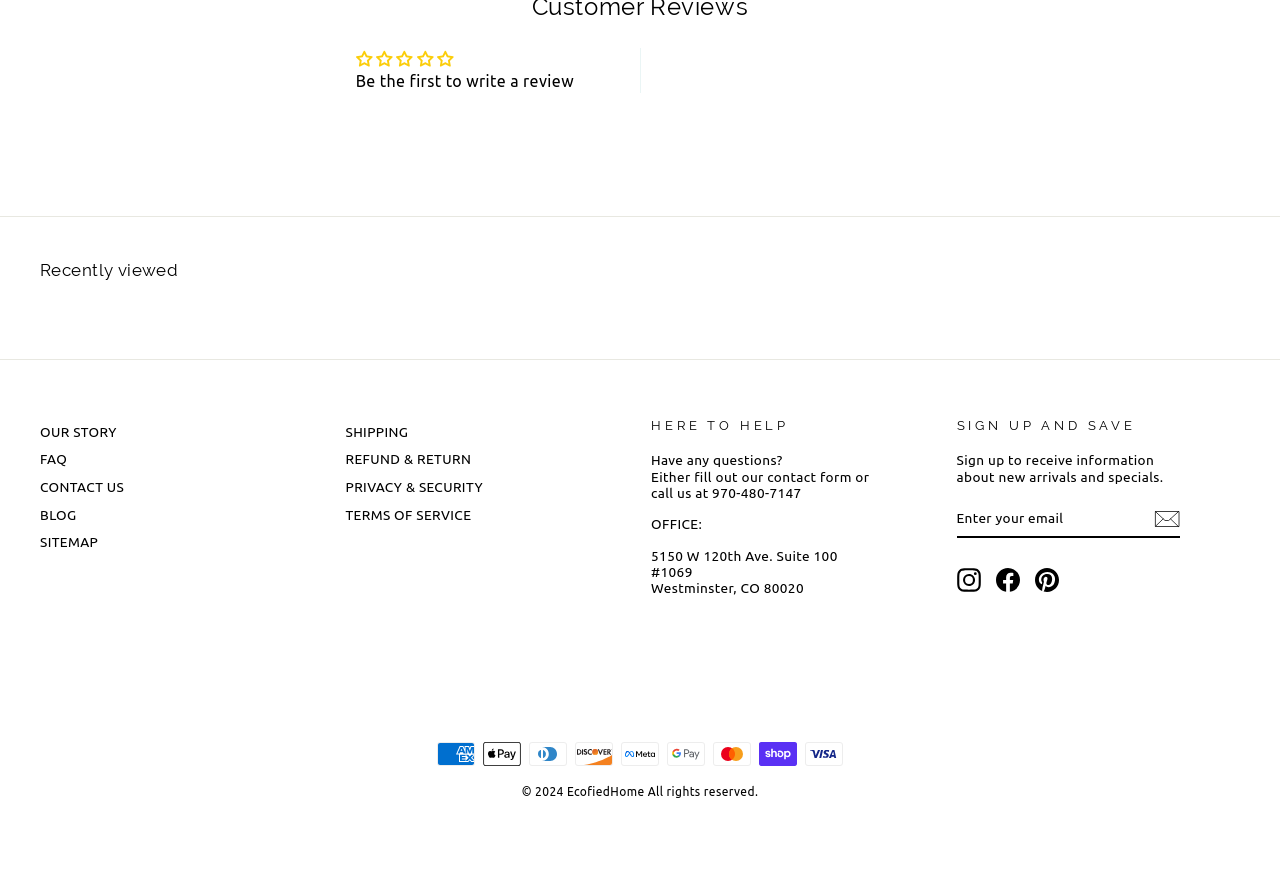Find the bounding box coordinates of the area to click in order to follow the instruction: "Browse the EW BOOKSTORE".

None